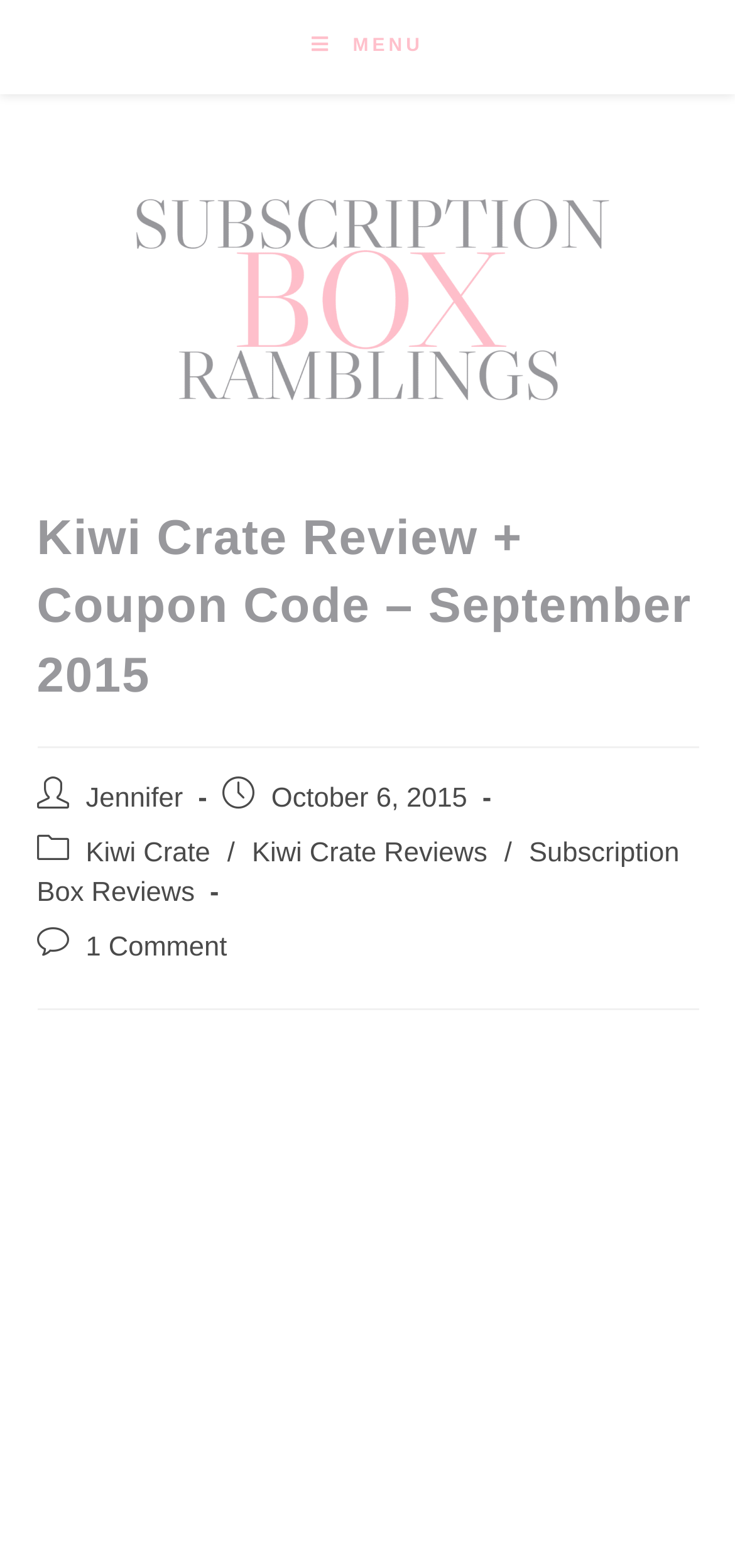Find the bounding box coordinates of the UI element according to this description: "alt="sách cánh diều lớp 3"".

None